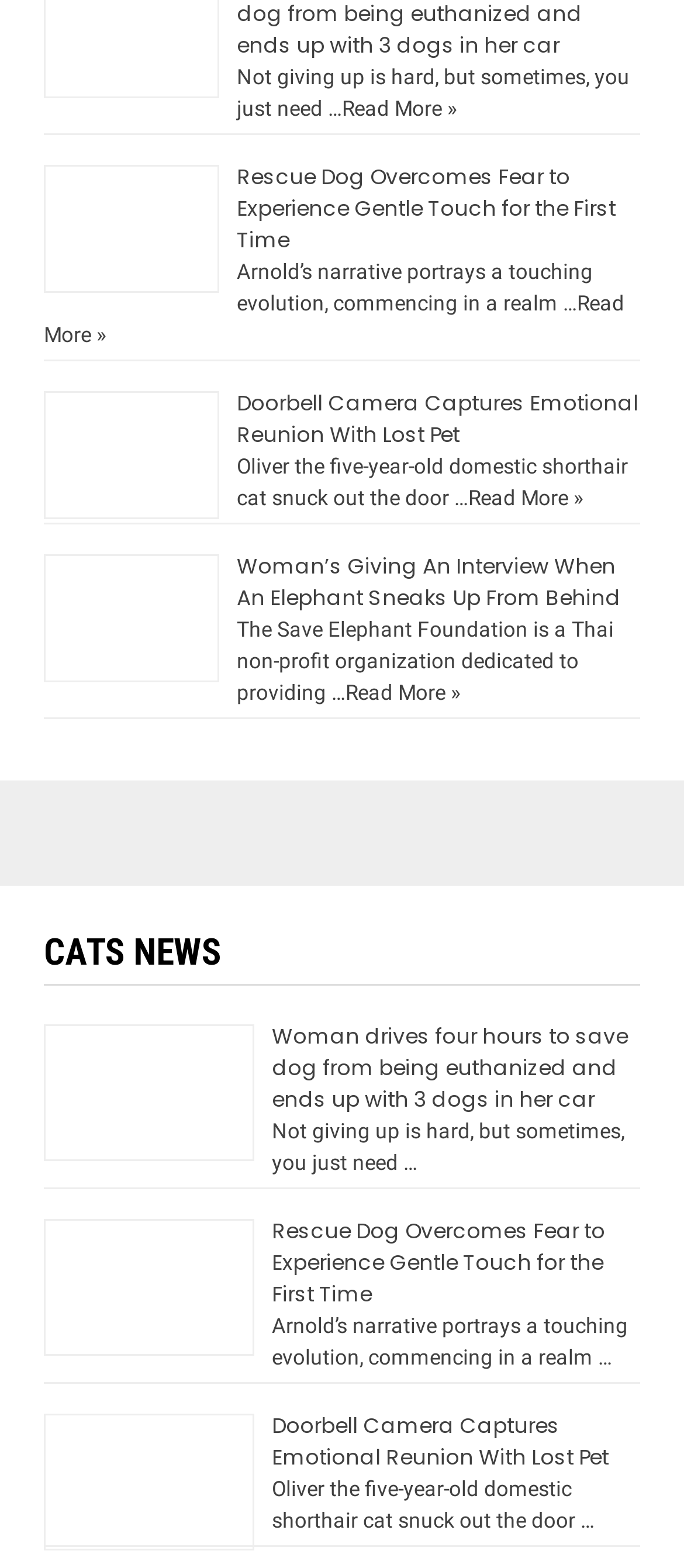Carefully examine the image and provide an in-depth answer to the question: What is the topic of the section with the heading 'CATS NEWS'?

The section with the heading 'CATS NEWS' contains articles and images related to cats, so the topic of this section is cats.